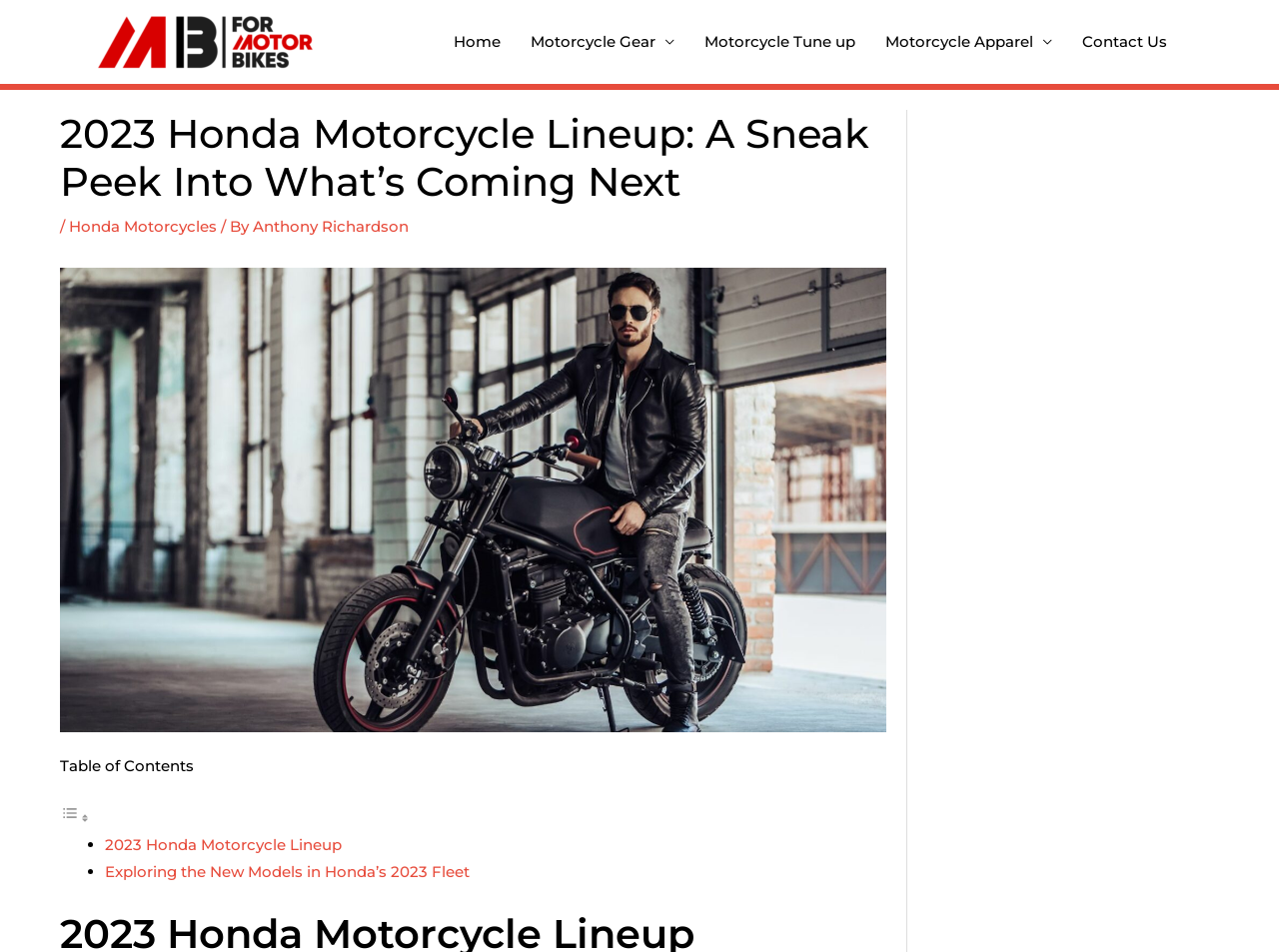What is the title of the article?
Provide a comprehensive and detailed answer to the question.

The title of the article is obtained from the heading element with the text '2023 Honda Motorcycle Lineup: A Sneak Peek Into What’s Coming Next' which is located below the site navigation.